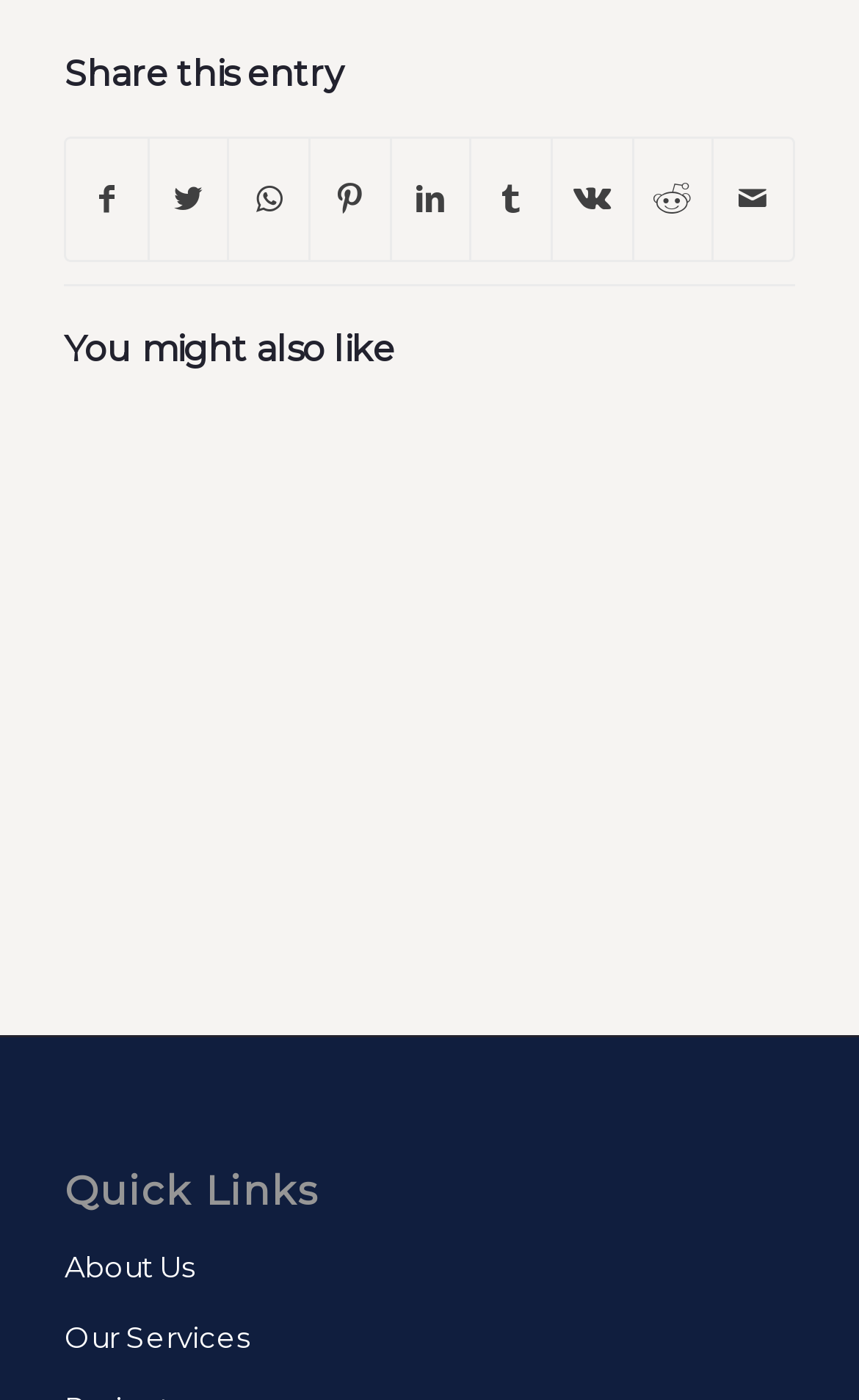Find the bounding box coordinates for the area you need to click to carry out the instruction: "View related article". The coordinates should be four float numbers between 0 and 1, indicated as [left, top, right, bottom].

[0.075, 0.295, 0.492, 0.551]